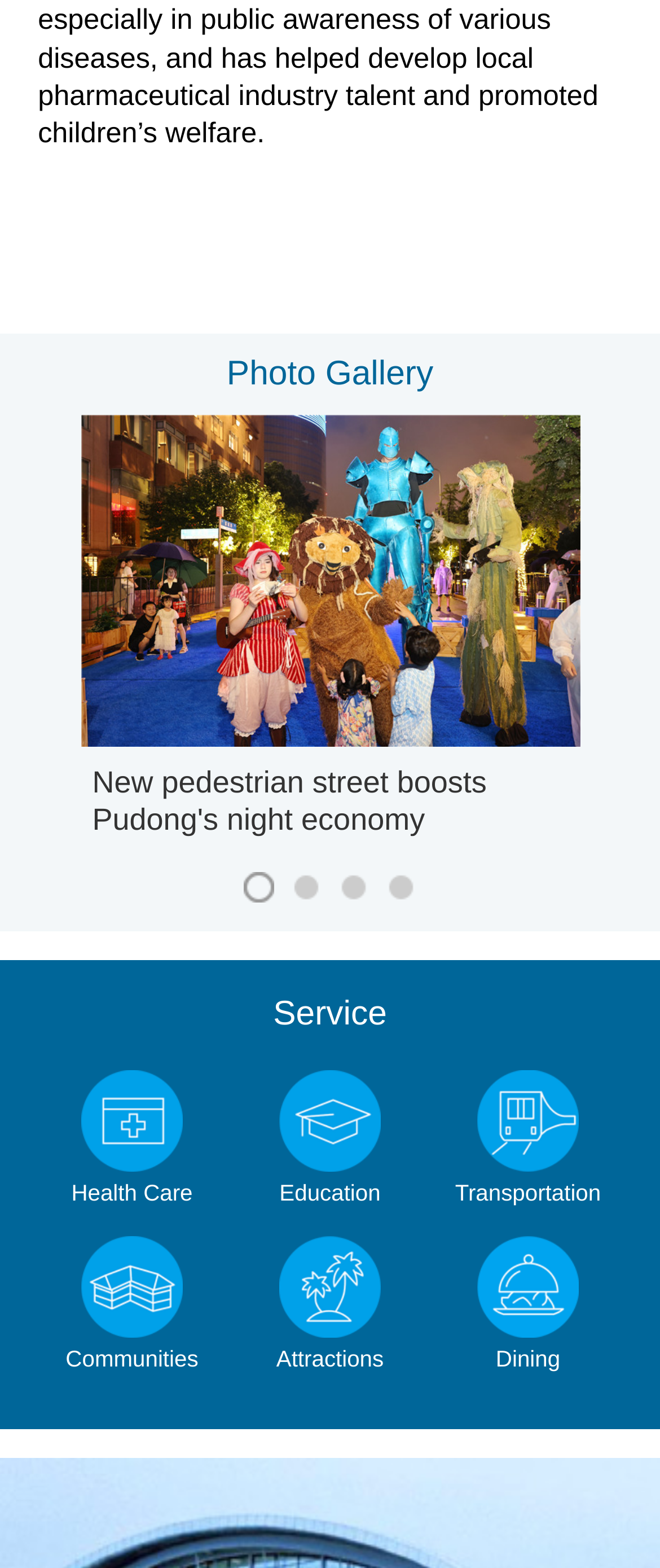What is the main topic of the webpage?
Answer briefly with a single word or phrase based on the image.

Photo Gallery